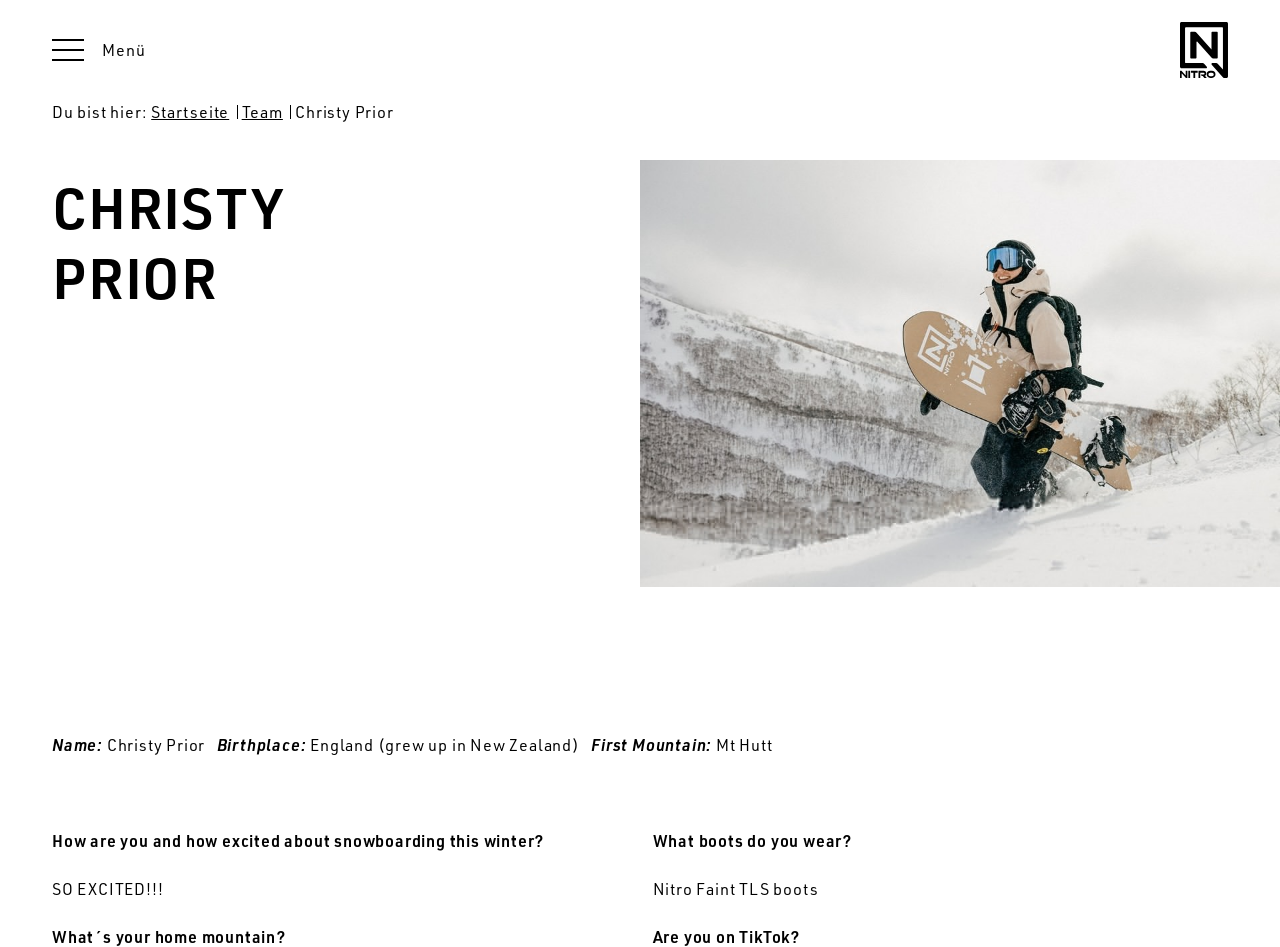Give a succinct answer to this question in a single word or phrase: 
What is Christy Prior's current mood about snowboarding this winter?

SO EXCITED!!!